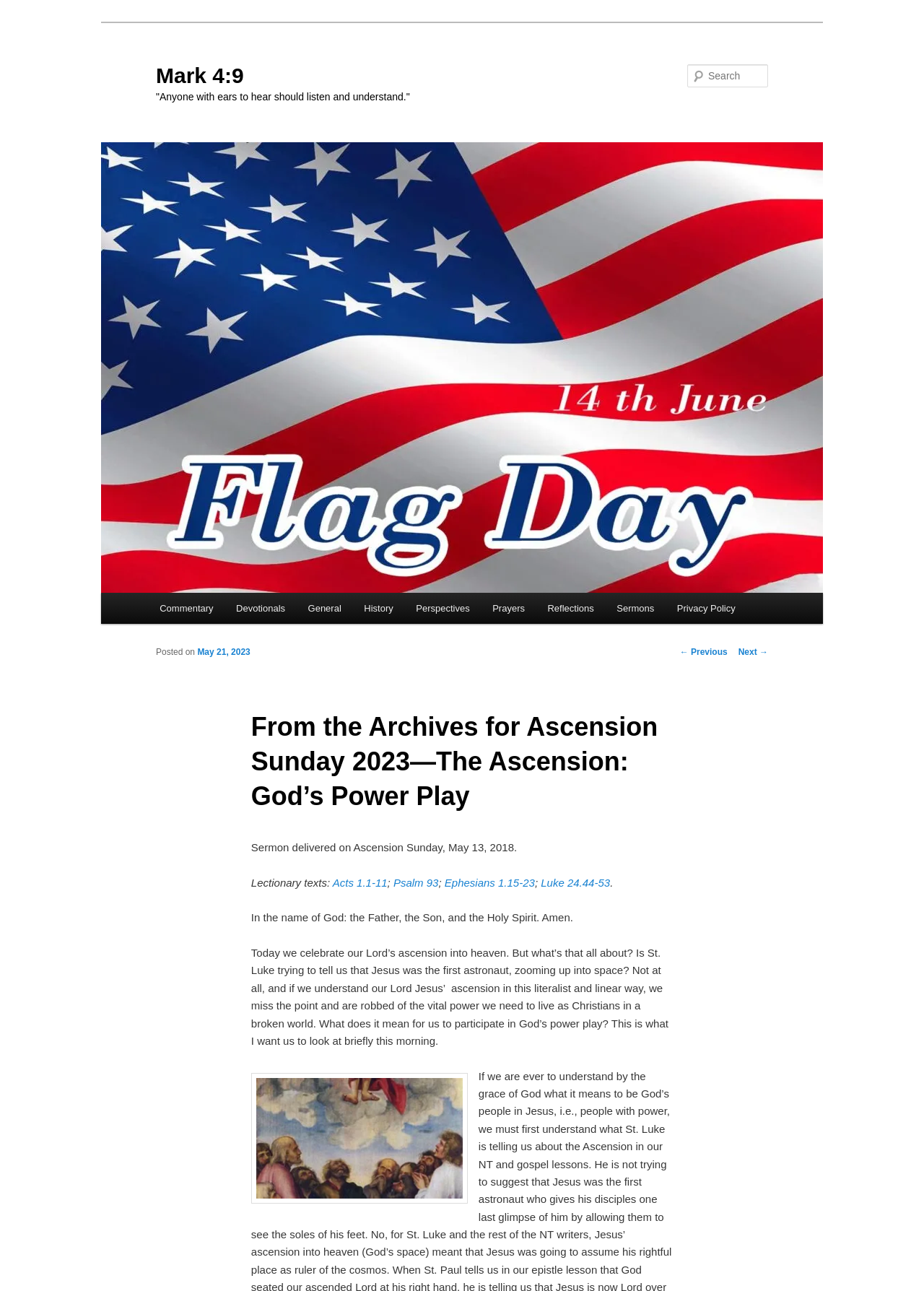Please determine the bounding box coordinates for the element that should be clicked to follow these instructions: "View the previous post".

[0.736, 0.501, 0.787, 0.509]